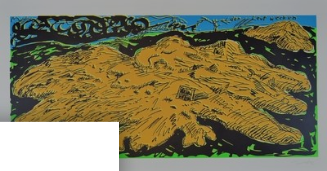Create a detailed narrative of what is happening in the image.

This artwork is titled "Den Leut wecken," created by the renowned artist Jörg Immendorff. It presents a vibrant composition characterized by bold, abstract shapes predominantly in earthy tones of orange and brown, contrasted against a dynamic backdrop of deep greens and blacks. The linear strokes and expressive forms suggest a landscape or a natural scene, evoking a sense of vitality and movement. Immendorff's distinctive style, marked by strong colors and emotive representation, invites viewers to engage with the piece on both aesthetic and interpretive levels. This print is part of a limited edition and exemplifies Immendorff's commitment to exploring themes of existence and awareness in his work. The artwork is available for purchase at a price of $2,035, highlighting its value within the contemporary art market.